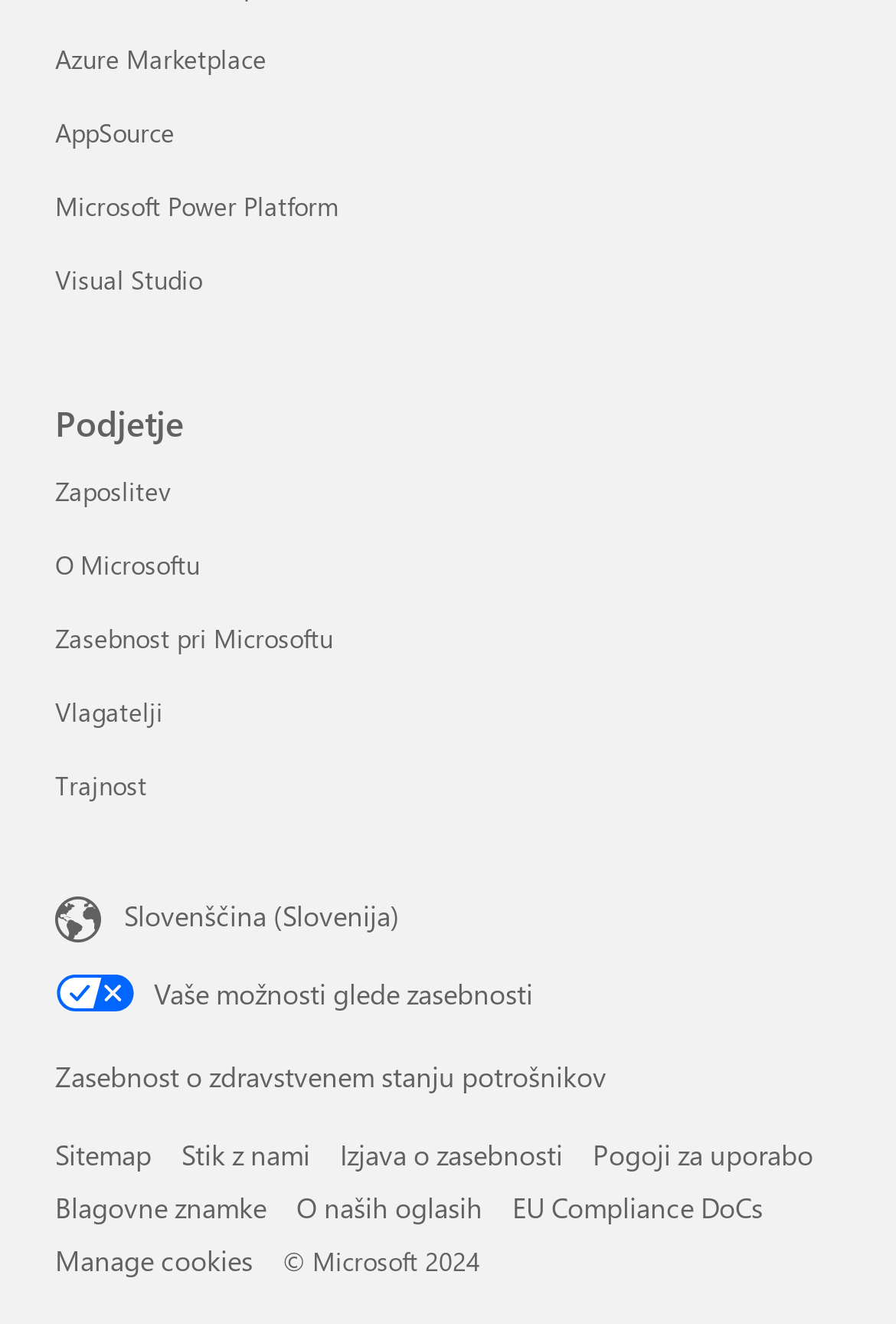Identify the bounding box coordinates for the region to click in order to carry out this instruction: "go to Copyhype homepage". Provide the coordinates using four float numbers between 0 and 1, formatted as [left, top, right, bottom].

None